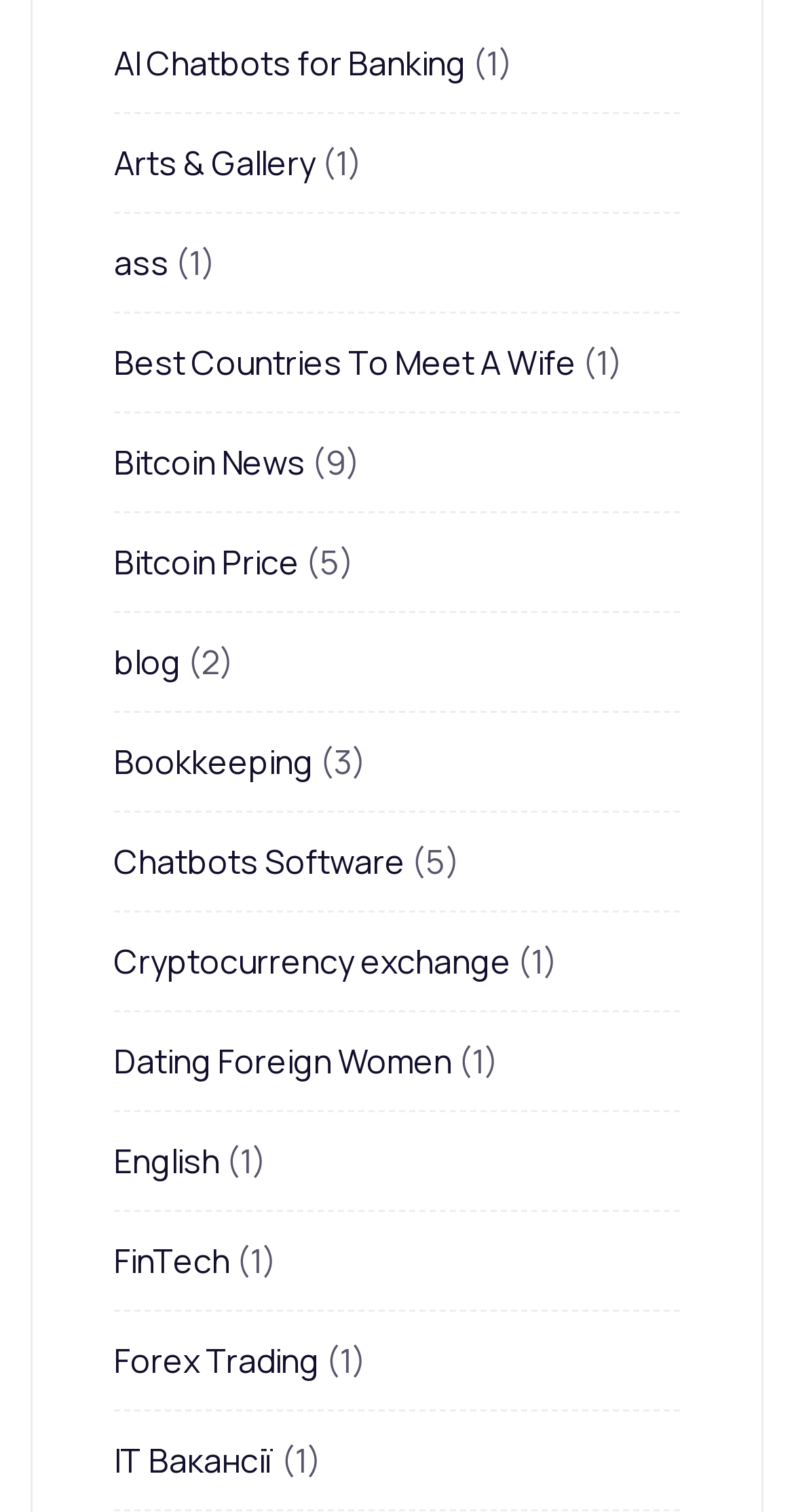Provide your answer in a single word or phrase: 
How many links are on the webpage?

15